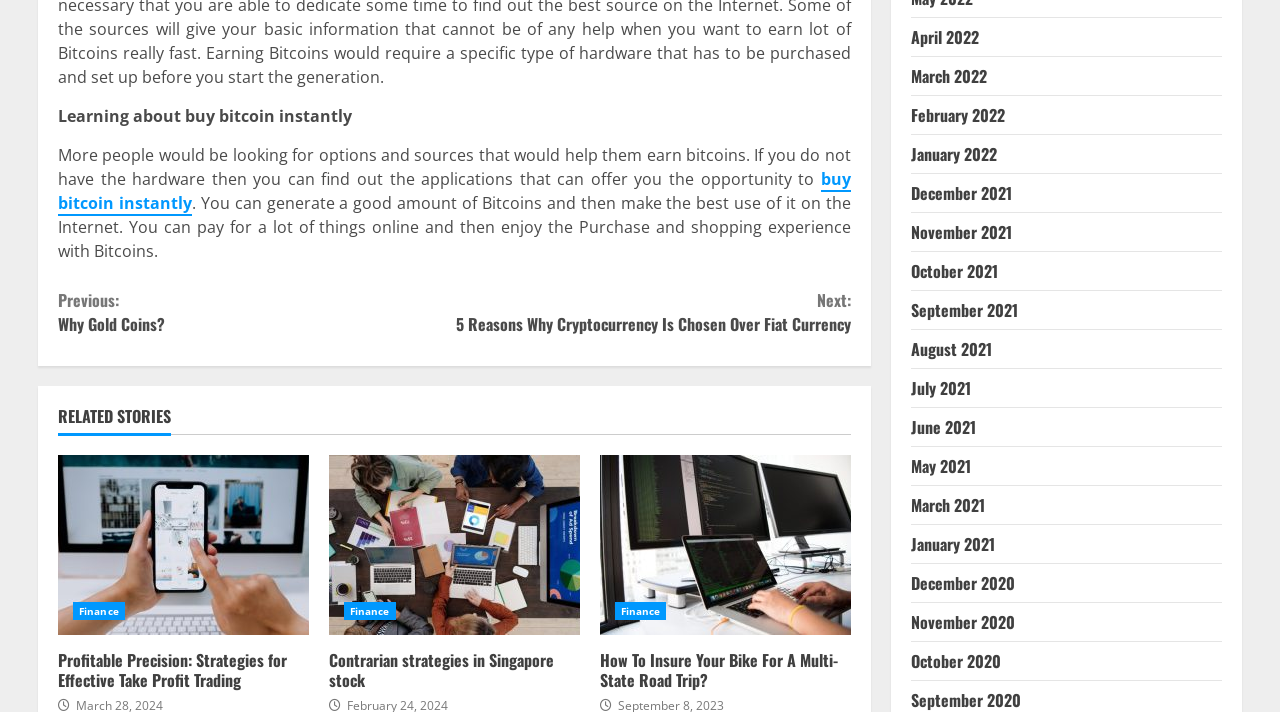Please provide a comprehensive answer to the question below using the information from the image: What is the purpose of the 'Continue Reading' button?

The 'Continue Reading' button is a navigation element that allows the user to continue reading the article. This can be inferred from the text on the button and its position on the webpage, which suggests that it is a call-to-action to read more of the article.